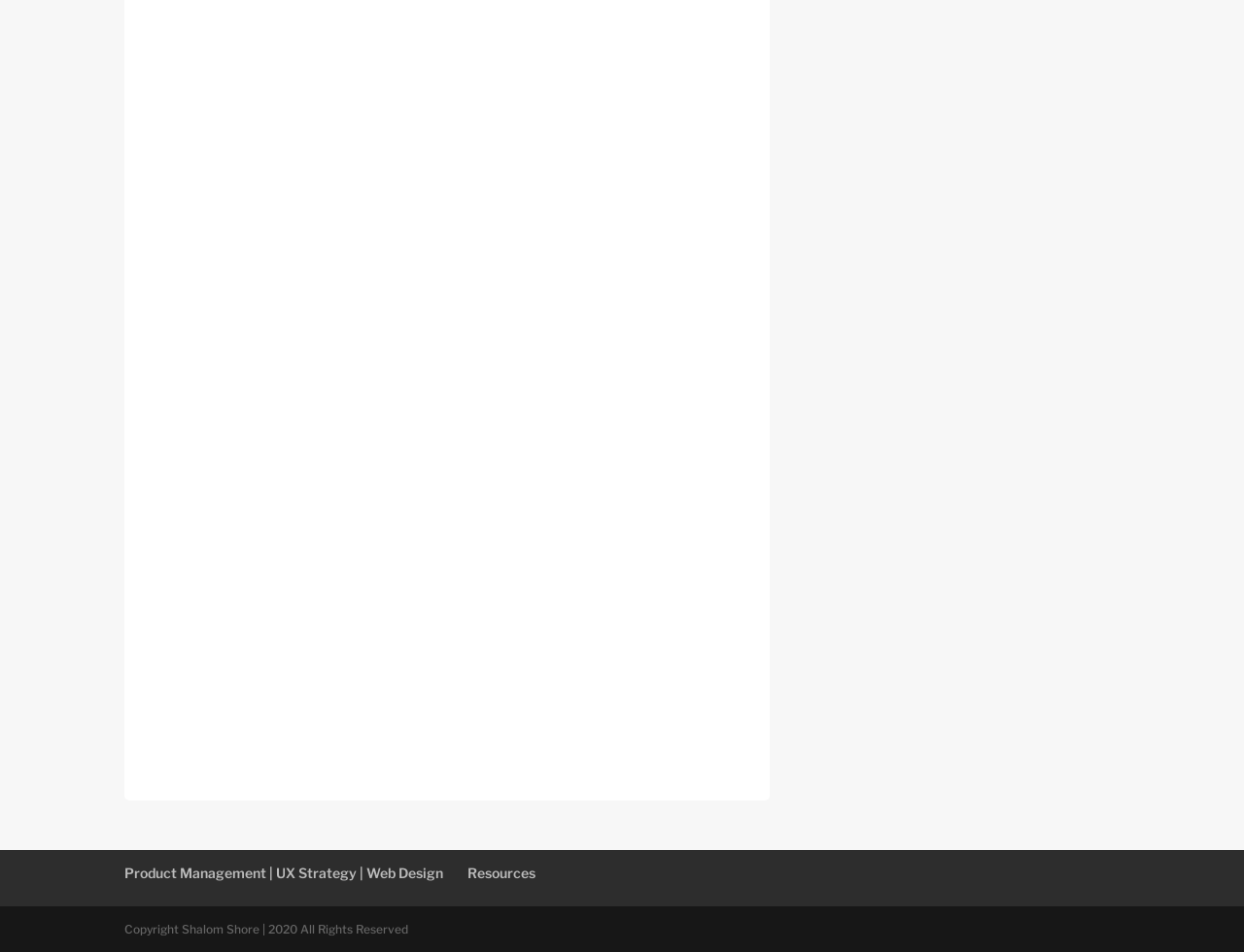What is the category of the second link?
Examine the image and give a concise answer in one word or a short phrase.

Resources